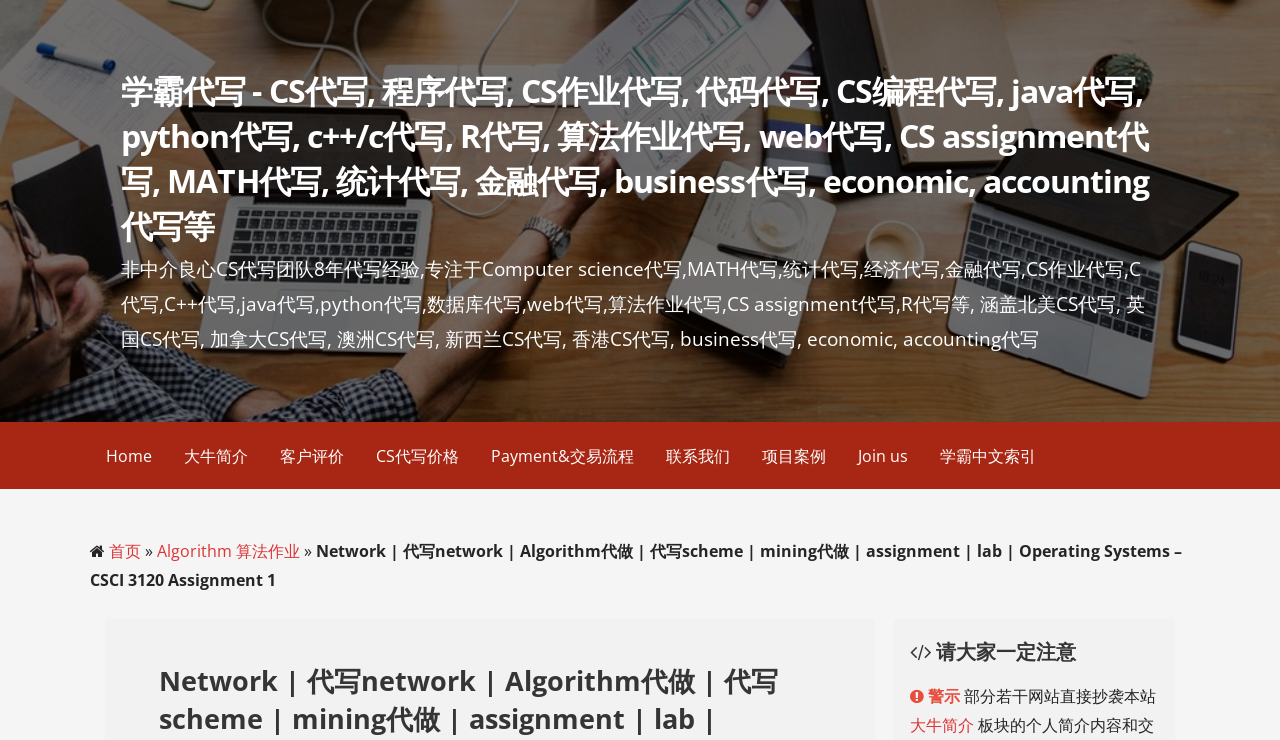Identify the bounding box coordinates of the area that should be clicked in order to complete the given instruction: "go to the 'Home' page". The bounding box coordinates should be four float numbers between 0 and 1, i.e., [left, top, right, bottom].

[0.07, 0.57, 0.131, 0.661]